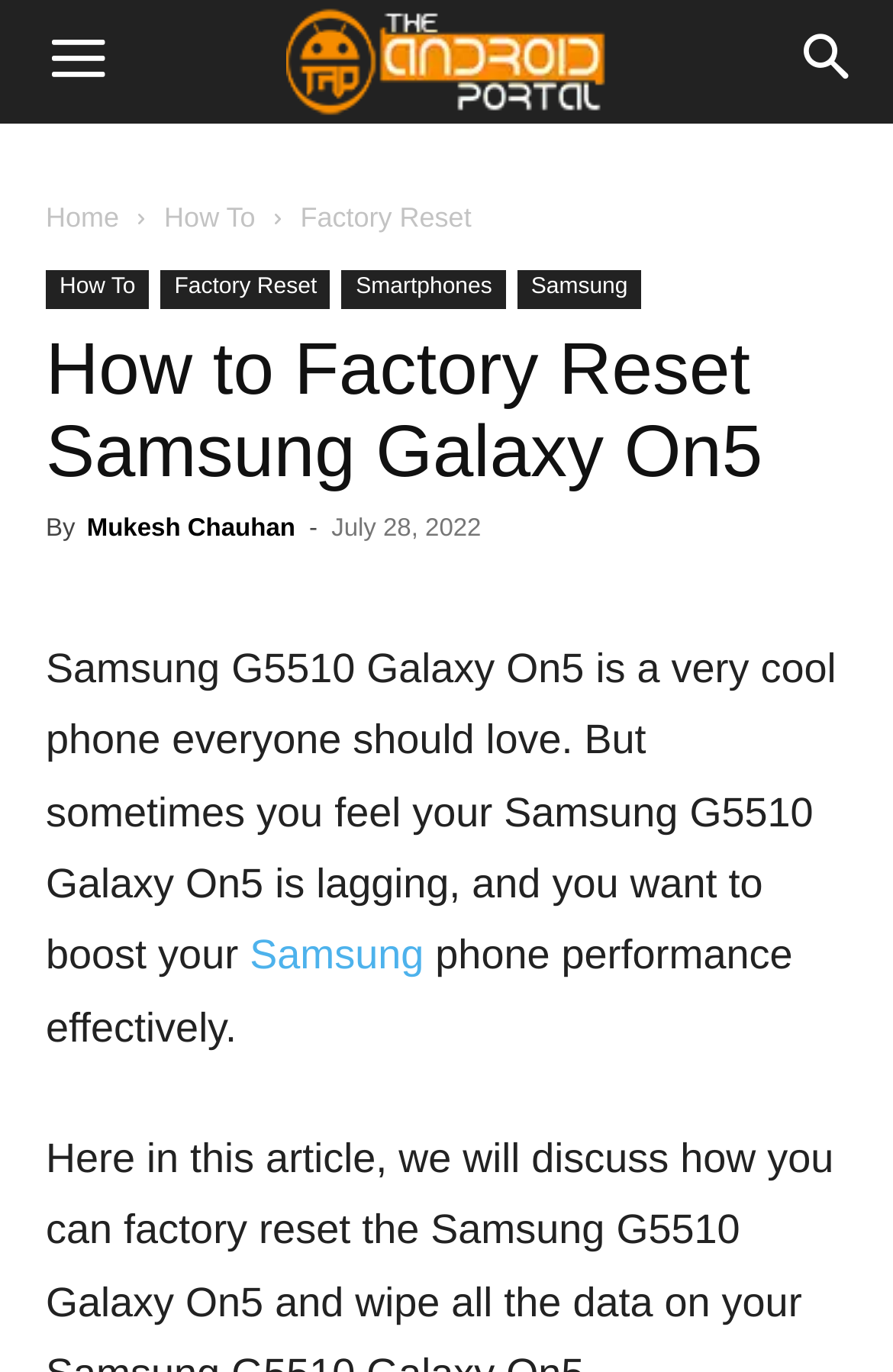Specify the bounding box coordinates of the area to click in order to execute this command: 'Search for something'. The coordinates should consist of four float numbers ranging from 0 to 1, and should be formatted as [left, top, right, bottom].

[0.856, 0.0, 1.0, 0.09]